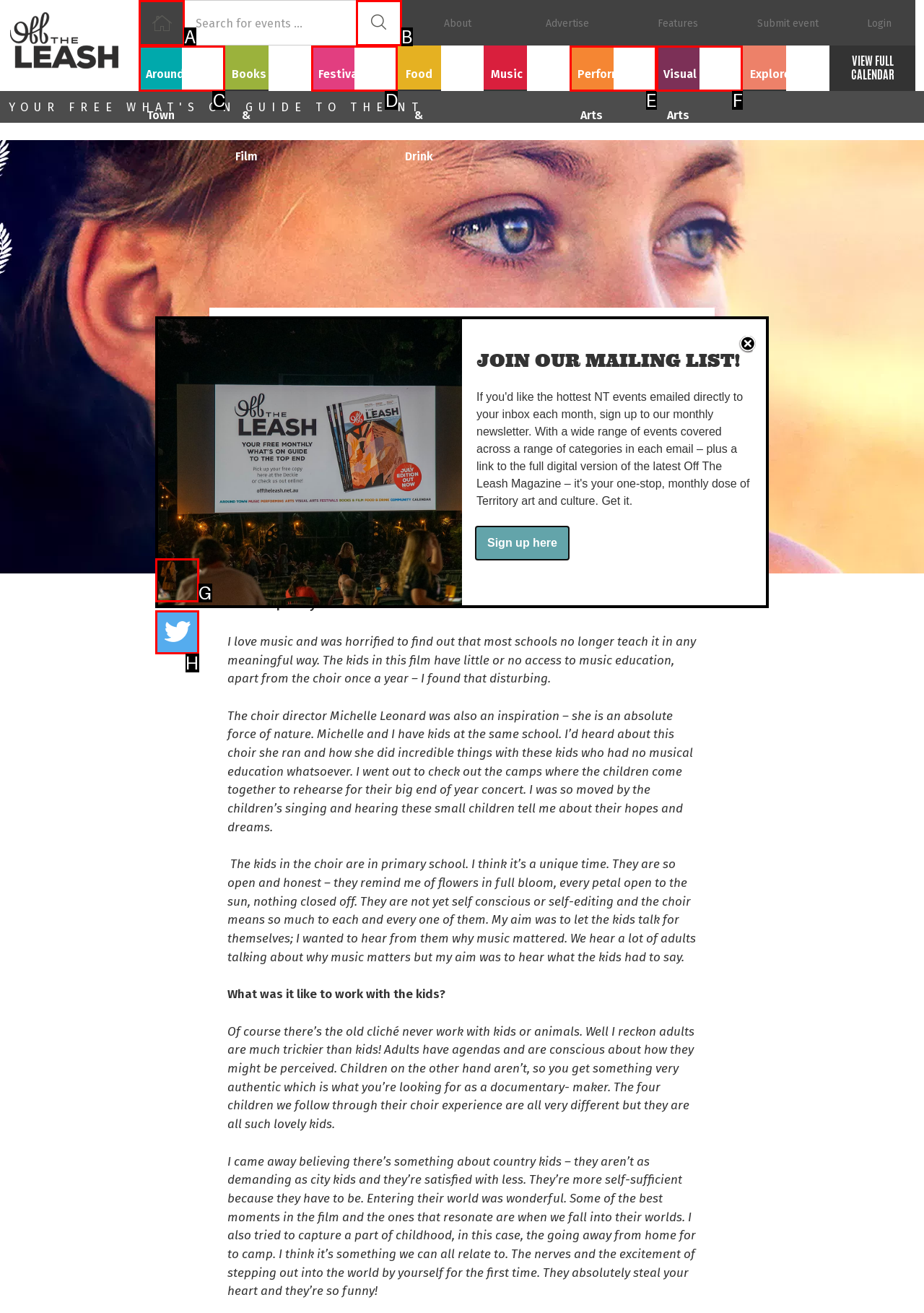Find the option that fits the given description: Performing Arts
Answer with the letter representing the correct choice directly.

E